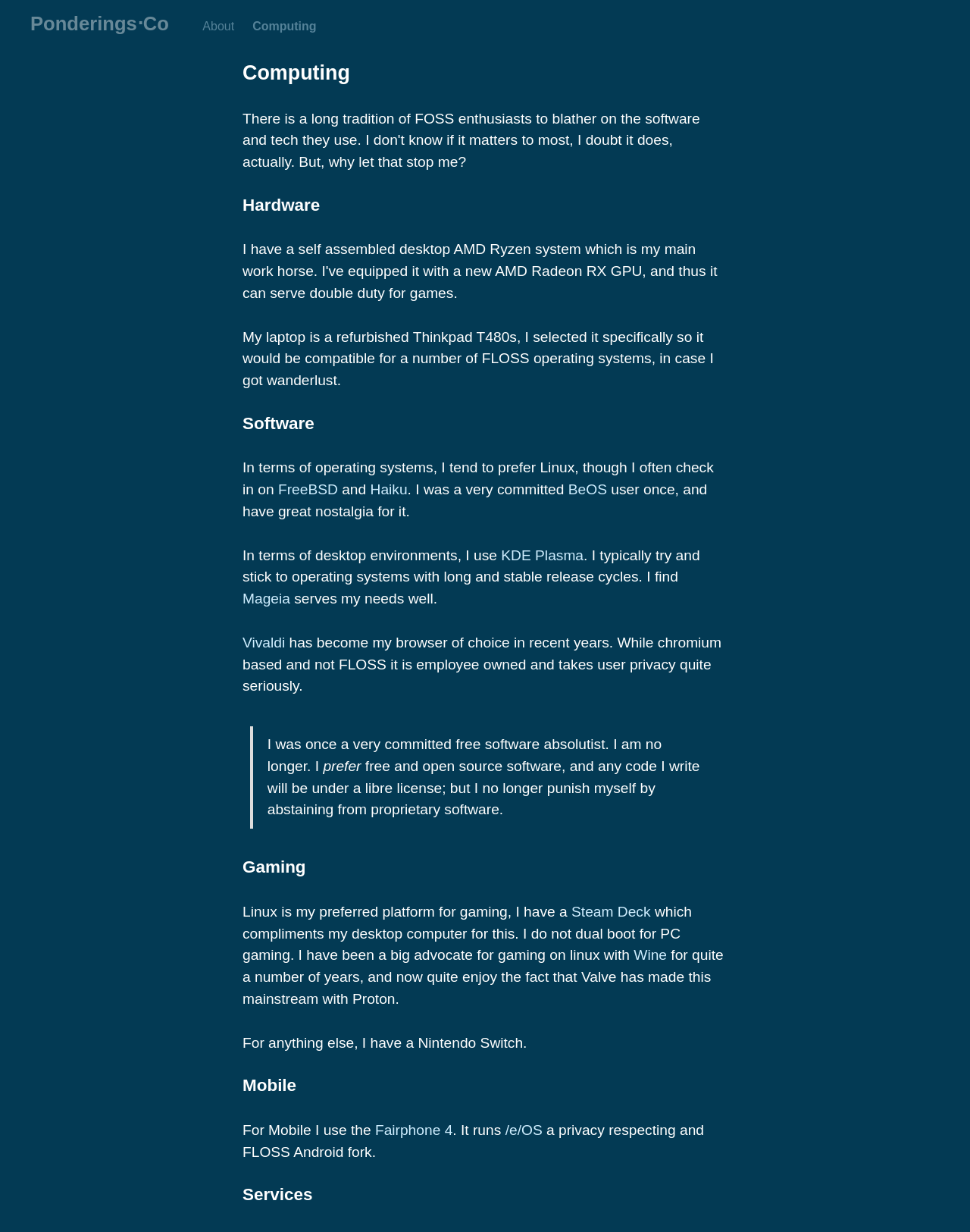Could you find the bounding box coordinates of the clickable area to complete this instruction: "Explore the 'Fairphone 4'"?

[0.387, 0.911, 0.467, 0.924]